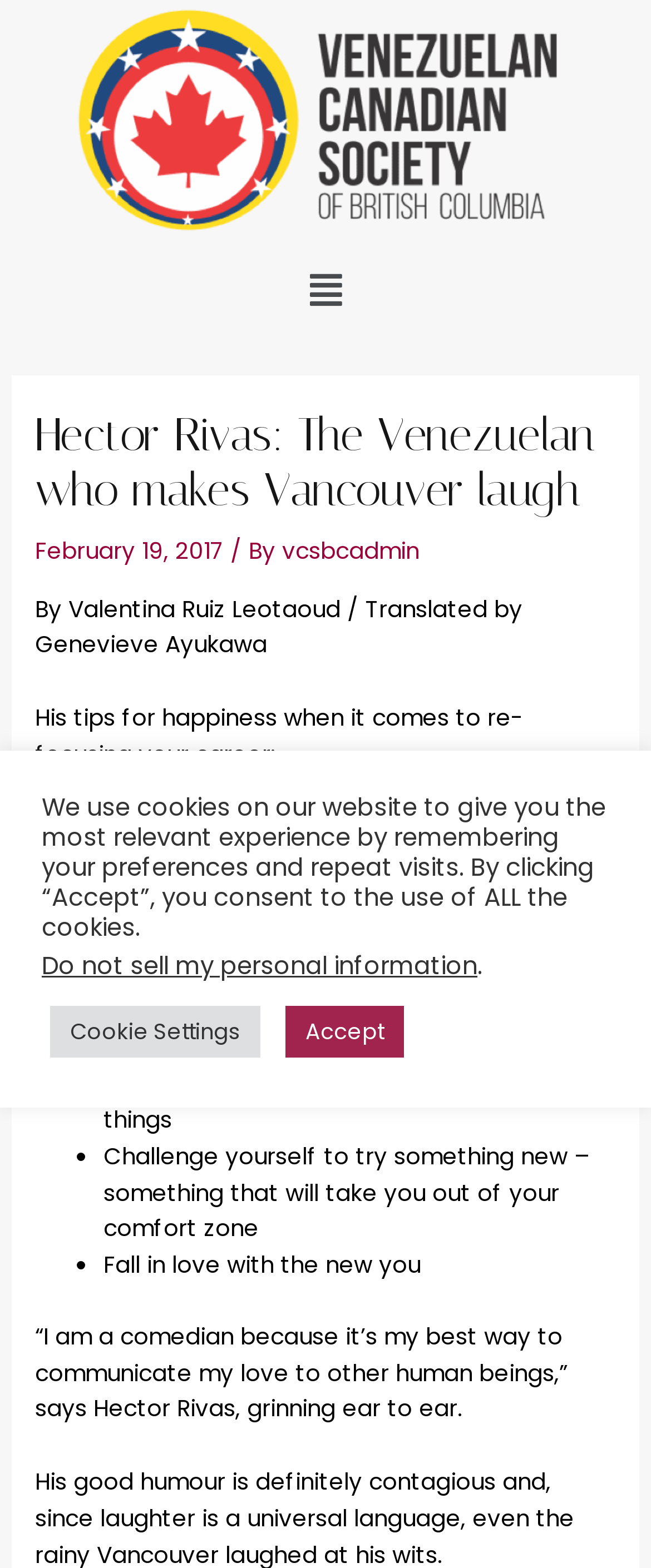Based on the element description, predict the bounding box coordinates (top-left x, top-left y, bottom-right x, bottom-right y) for the UI element in the screenshot: vcsbcadmin

[0.433, 0.342, 0.644, 0.362]